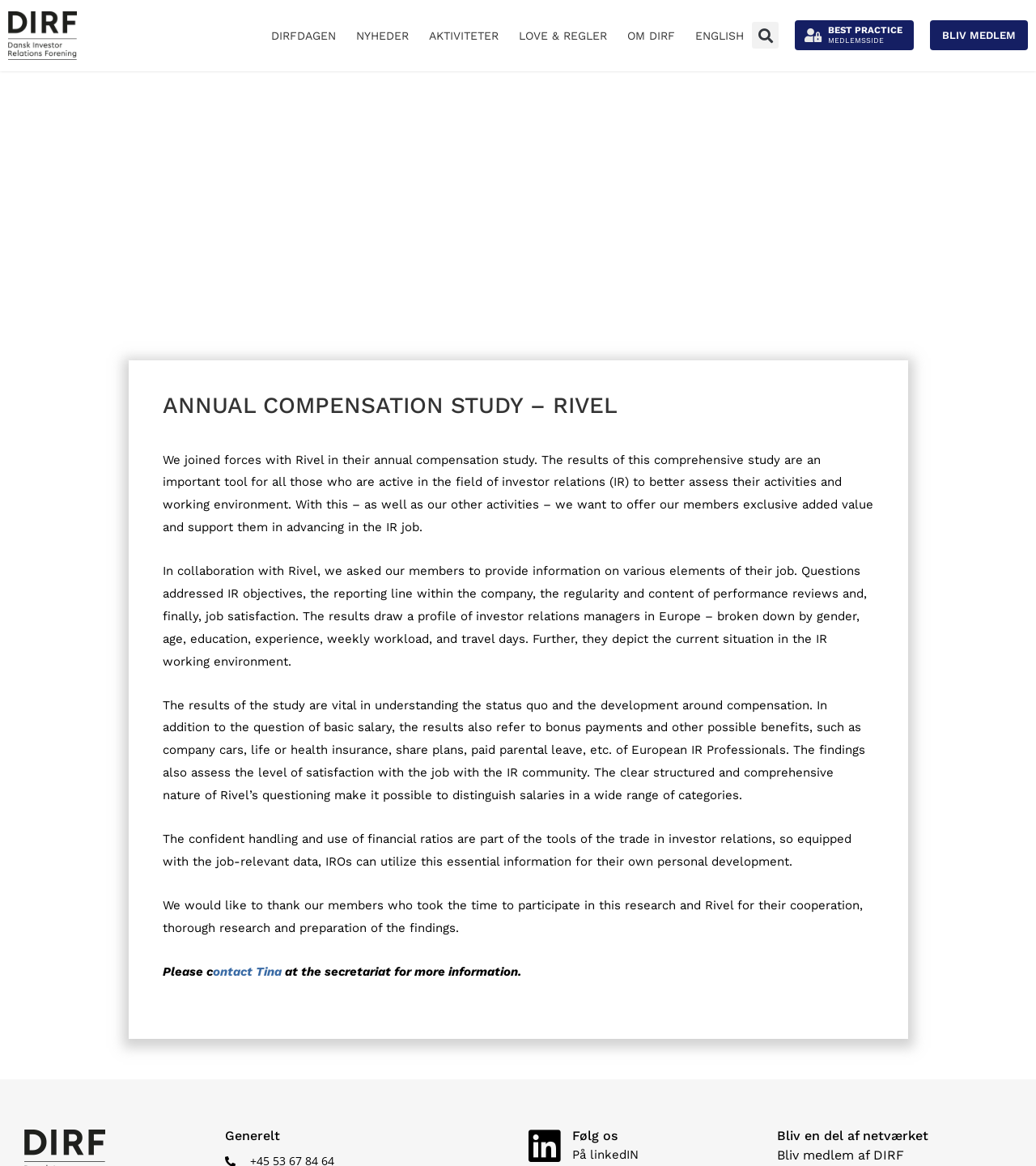Explain in detail what is displayed on the webpage.

The webpage is about the annual compensation study conducted by Rivel in collaboration with Dirf (Dansk Investor Relations Forening). 

At the top of the page, there are several links, including "DIRFDAGEN", "NYHEDER", "AKTIVITETER", "LOVE & REGLER", "OM DIRF", and "ENGLISH", which are aligned horizontally and take up about half of the page width. 

Below these links, there is a search bar with a "Søg" button. 

To the right of the search bar, there is a link to "BEST PRACTICE MEDLEMSSIDE" and a "BLIV MEDLEM" button. 

The main content of the page is divided into several sections. The first section has a heading "ANNUAL COMPENSATION STUDY – RIVEL" and provides an introduction to the study, explaining its purpose and objectives. 

Below this introduction, there are four paragraphs of text that describe the study's methodology, results, and significance. The text explains that the study surveyed investor relations managers in Europe, gathering data on their job objectives, reporting lines, performance reviews, and job satisfaction. The results provide insights into the current state of investor relations and compensation practices in Europe. 

At the bottom of the page, there are three columns of links and text. The left column has a heading "Generelt" and a link. The middle column has a heading "Følg os" and a link to follow Dirf on LinkedIn. The right column has headings "Bliv en del af netværket" and "Bliv medlem af DIRF", with no links.